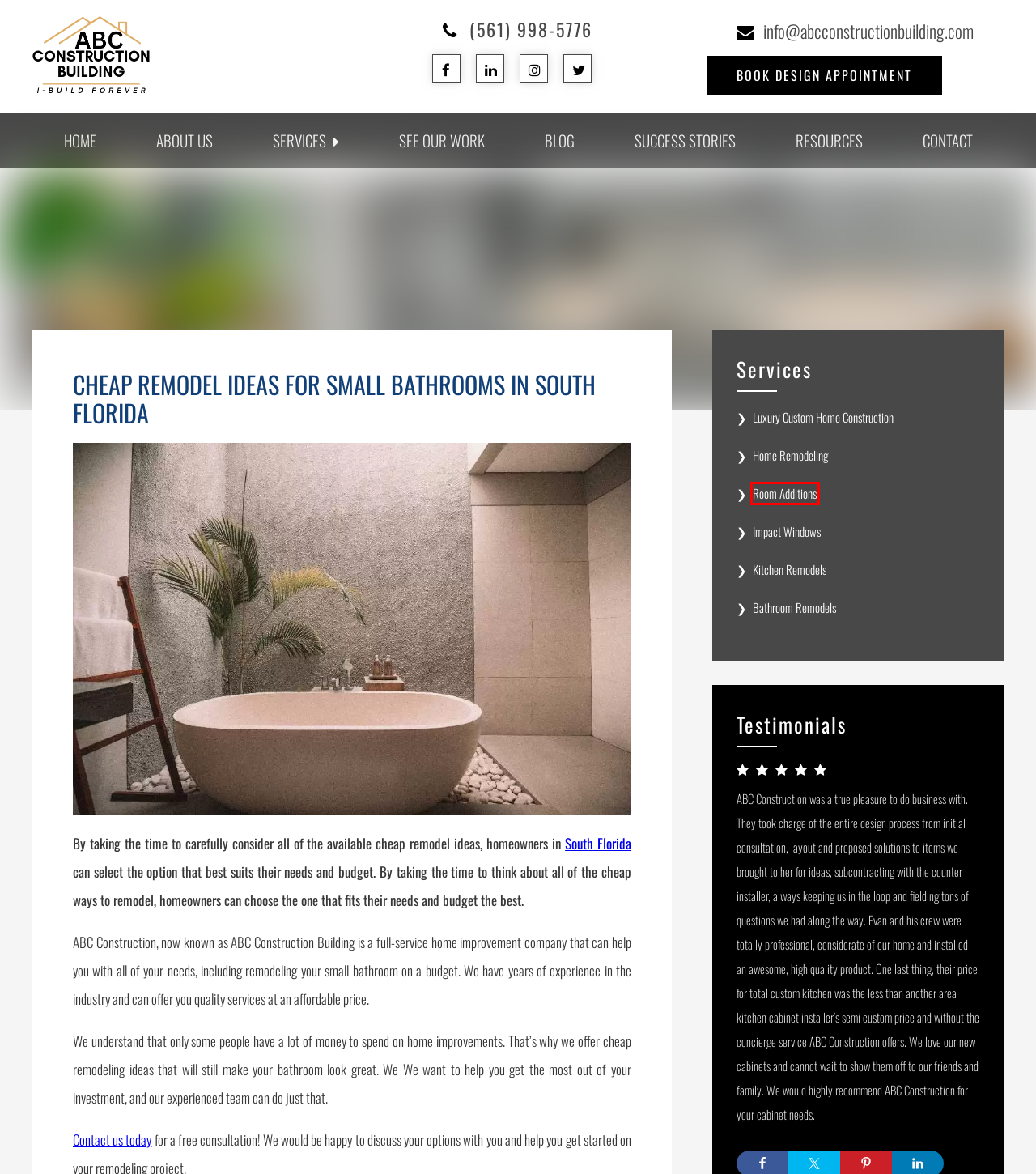A screenshot of a webpage is given with a red bounding box around a UI element. Choose the description that best matches the new webpage shown after clicking the element within the red bounding box. Here are the candidates:
A. About ABC Construction - ABC Construction
B. Quality Kitchen & Bathroom Suppliers | ABC Construction
C. ABC Construction - Kitchen & Bathroom Remodel Boca Raton
D. Room Additions - ABC Construction
E. Impact Windows - ABC Construction
F. Testimonials Archive - ABC Construction
G. Contact ABC Construction for FREE Quote!
H. Home Remodeling - ABC Construction

D